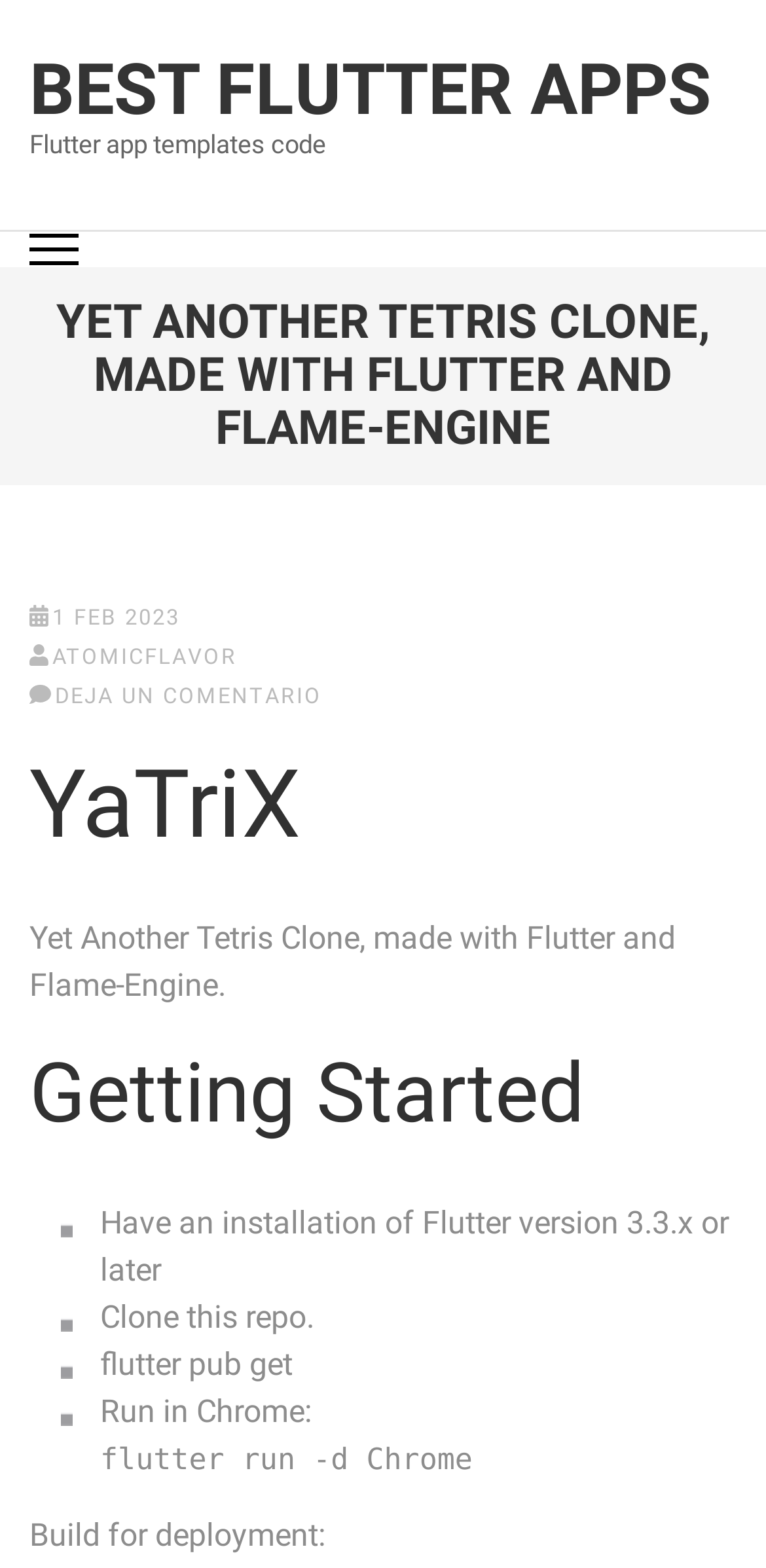Find the bounding box coordinates for the HTML element specified by: "Deja un comentario".

[0.072, 0.435, 0.421, 0.452]